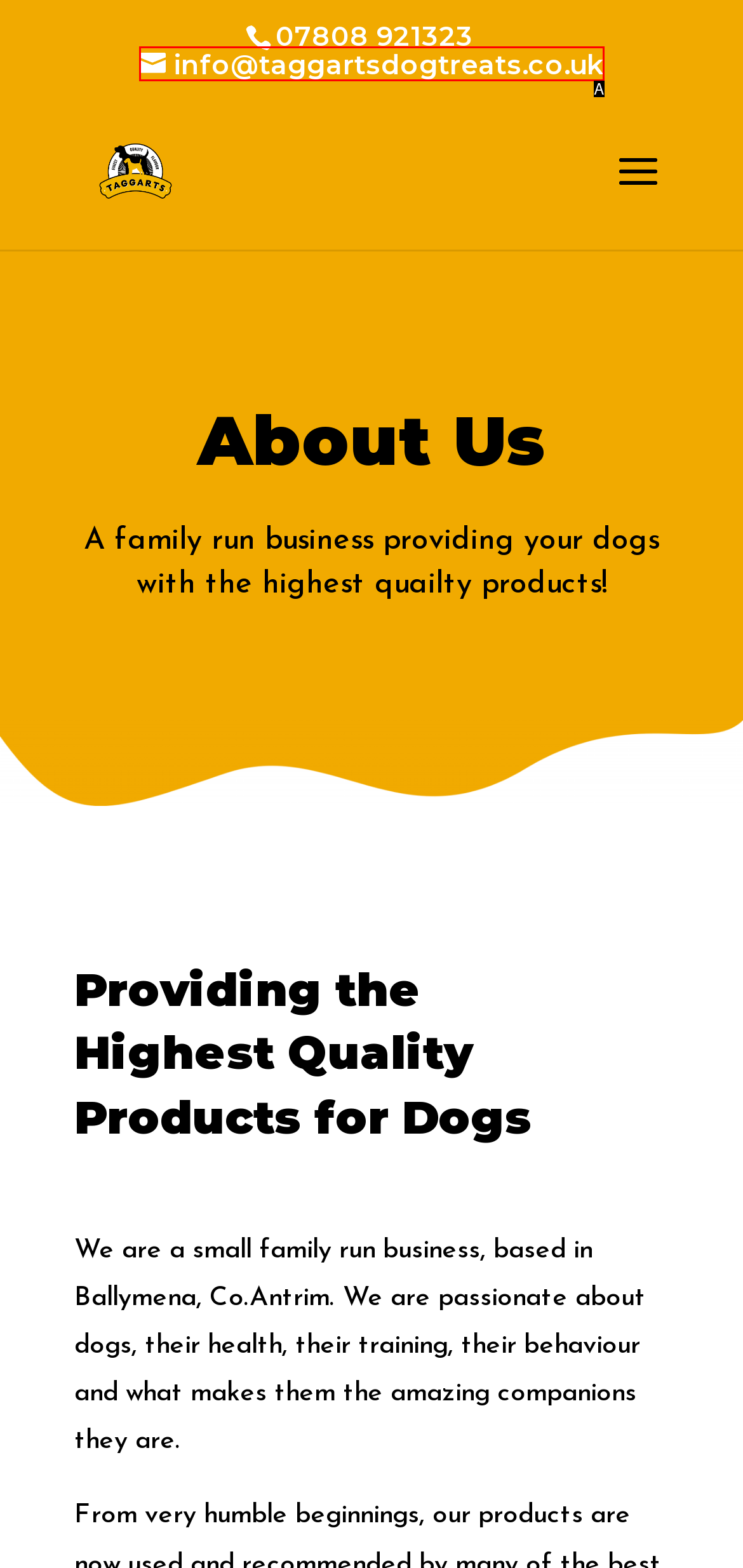Determine the HTML element that best aligns with the description: info@taggartsdogtreats.co.uk
Answer with the appropriate letter from the listed options.

A